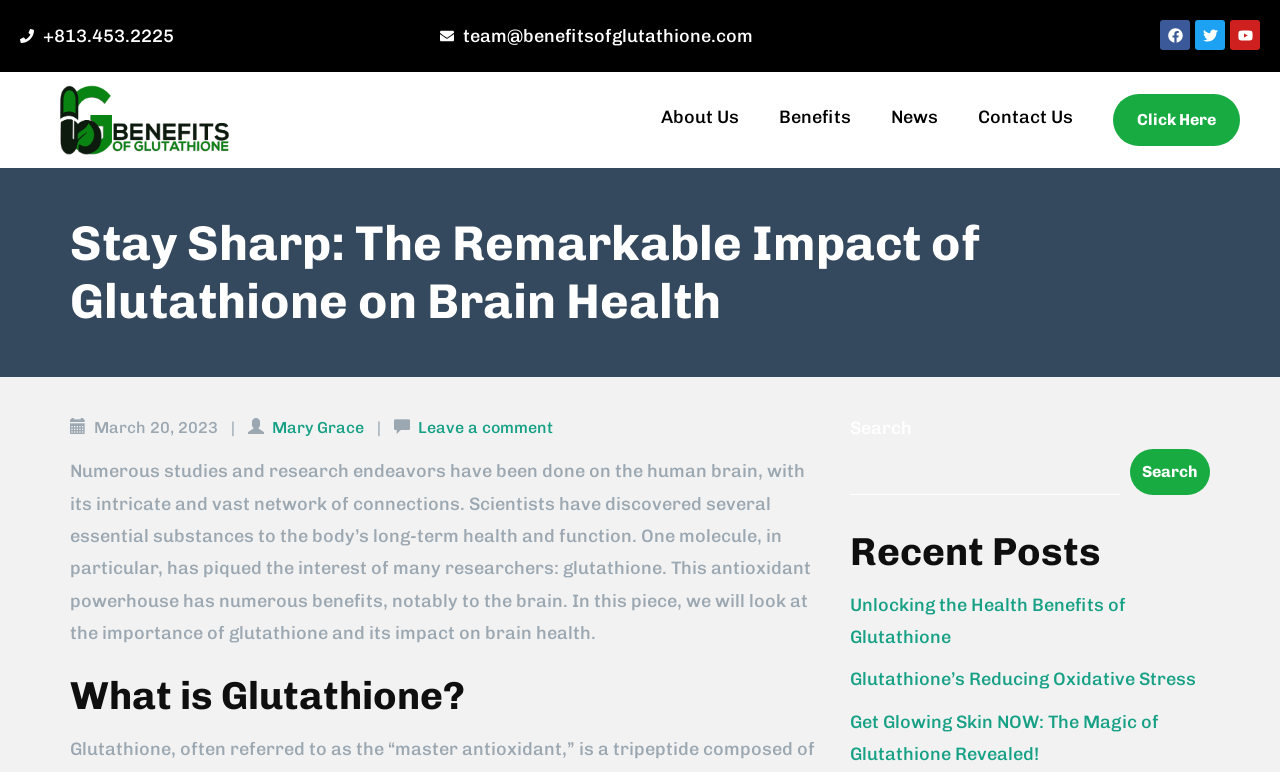What is the phone number on the top left?
From the image, respond with a single word or phrase.

+813.453.2225